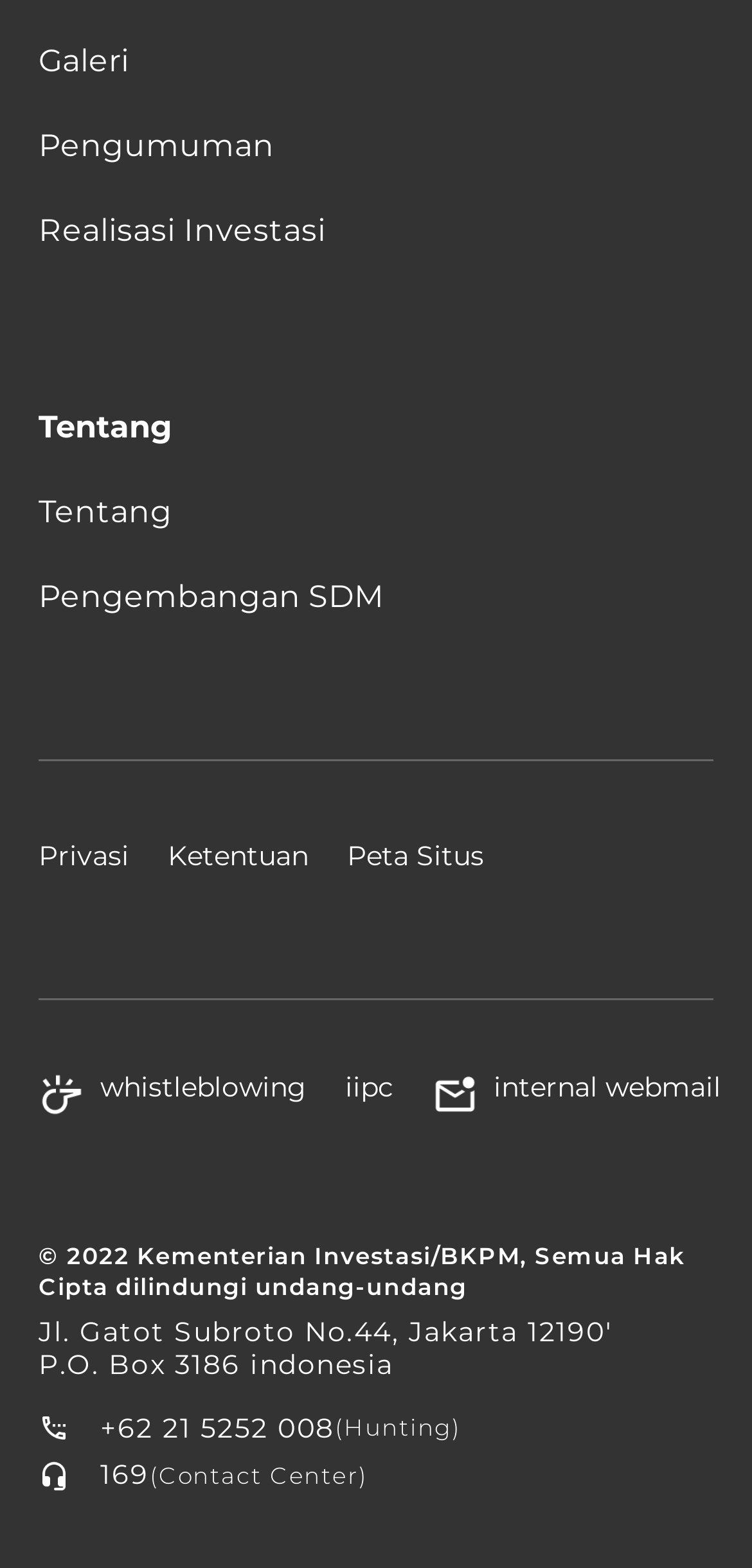Find the bounding box coordinates for the HTML element described as: "Privasi". The coordinates should consist of four float values between 0 and 1, i.e., [left, top, right, bottom].

[0.051, 0.535, 0.172, 0.557]